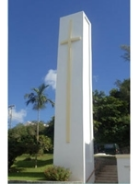Please provide a short answer using a single word or phrase for the question:
What is the atmosphere suggested by the clear blue sky?

Uplifting